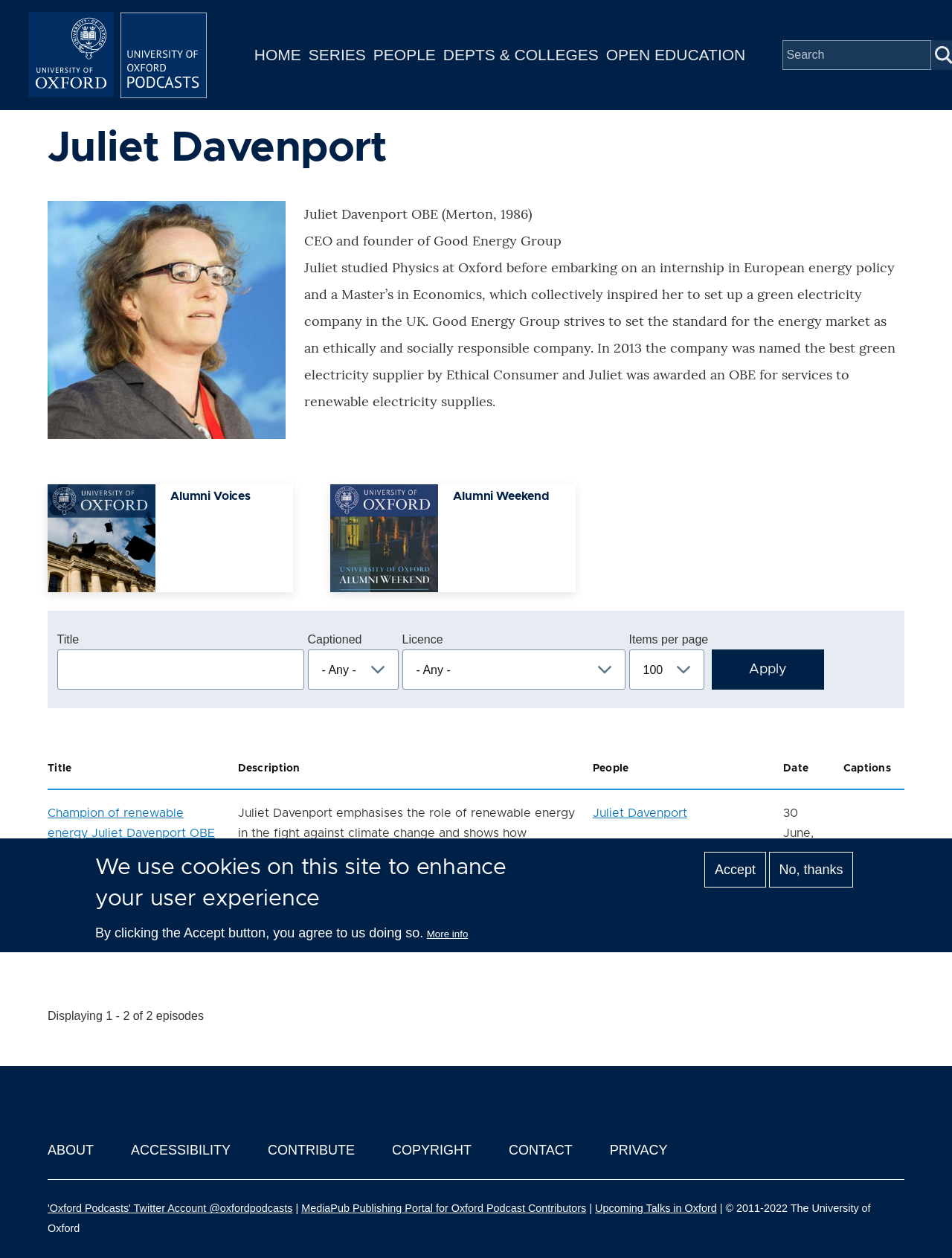Provide the bounding box coordinates of the section that needs to be clicked to accomplish the following instruction: "Filter by captioned."

[0.323, 0.516, 0.418, 0.548]